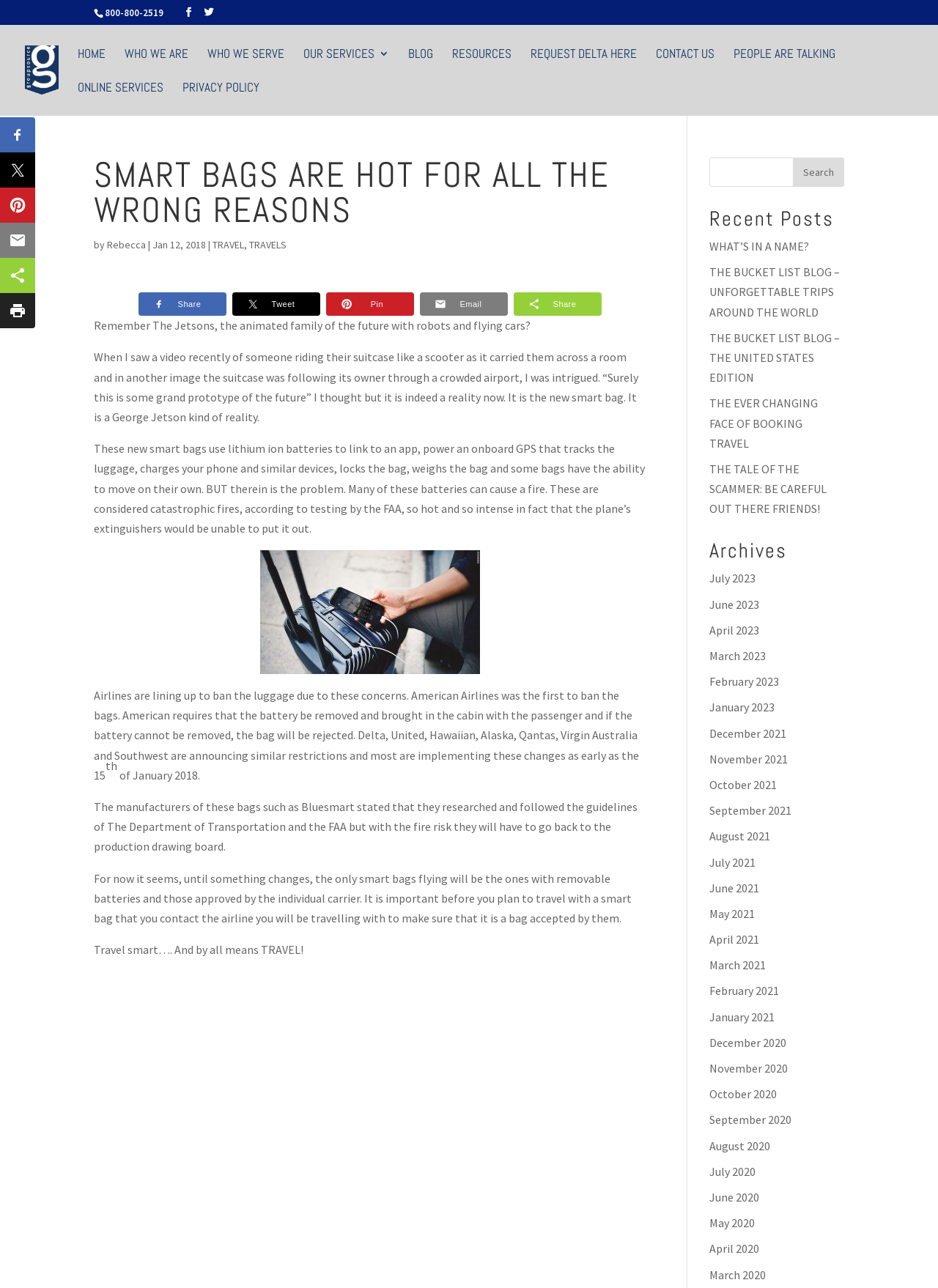Respond with a single word or phrase to the following question:
What should you do before traveling with a smart bag?

Contact the airline